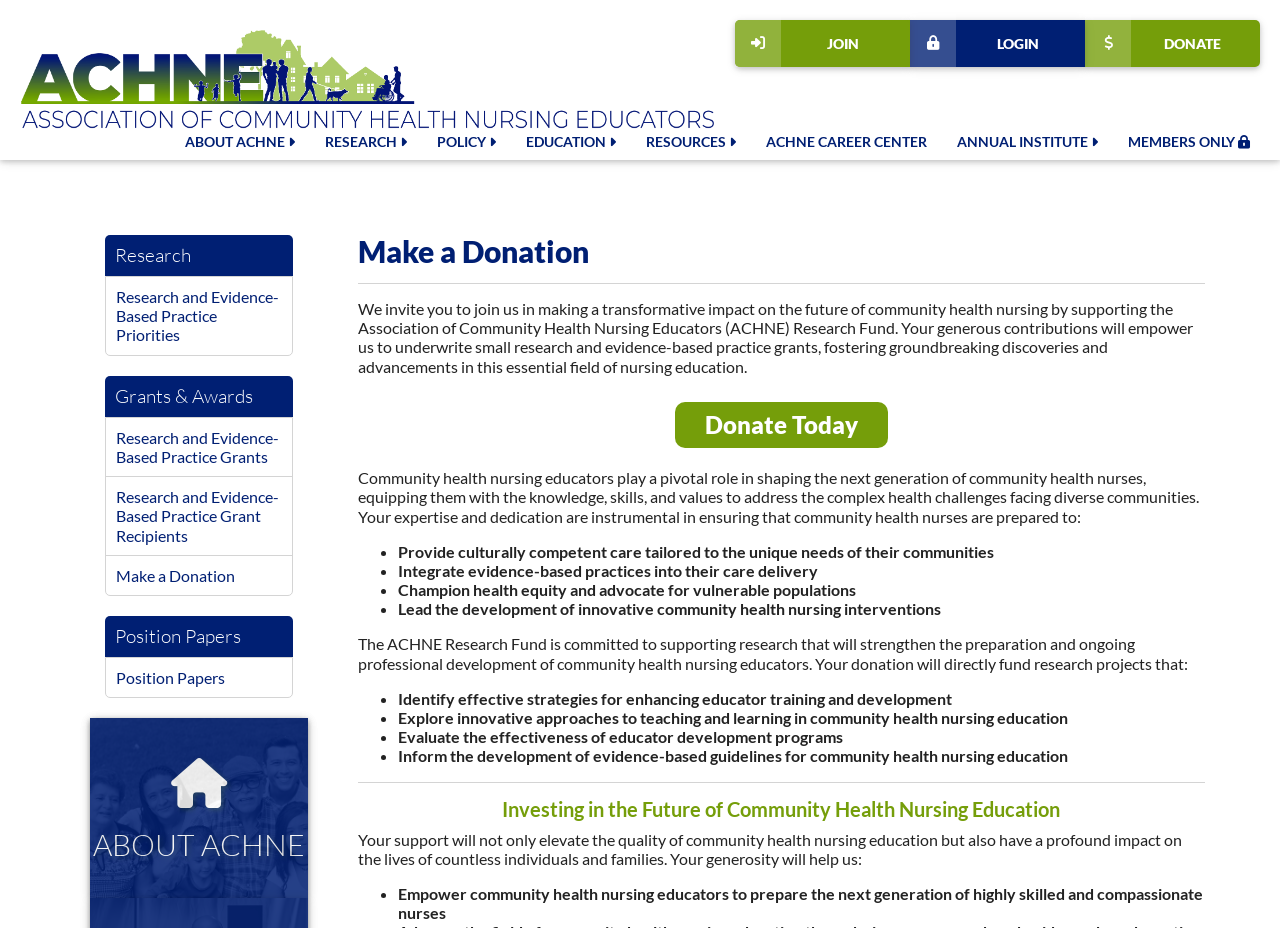What is the goal of the Association of Community Health Nursing Educators?
Examine the image and give a concise answer in one word or a short phrase.

Excellence in community health nursing education